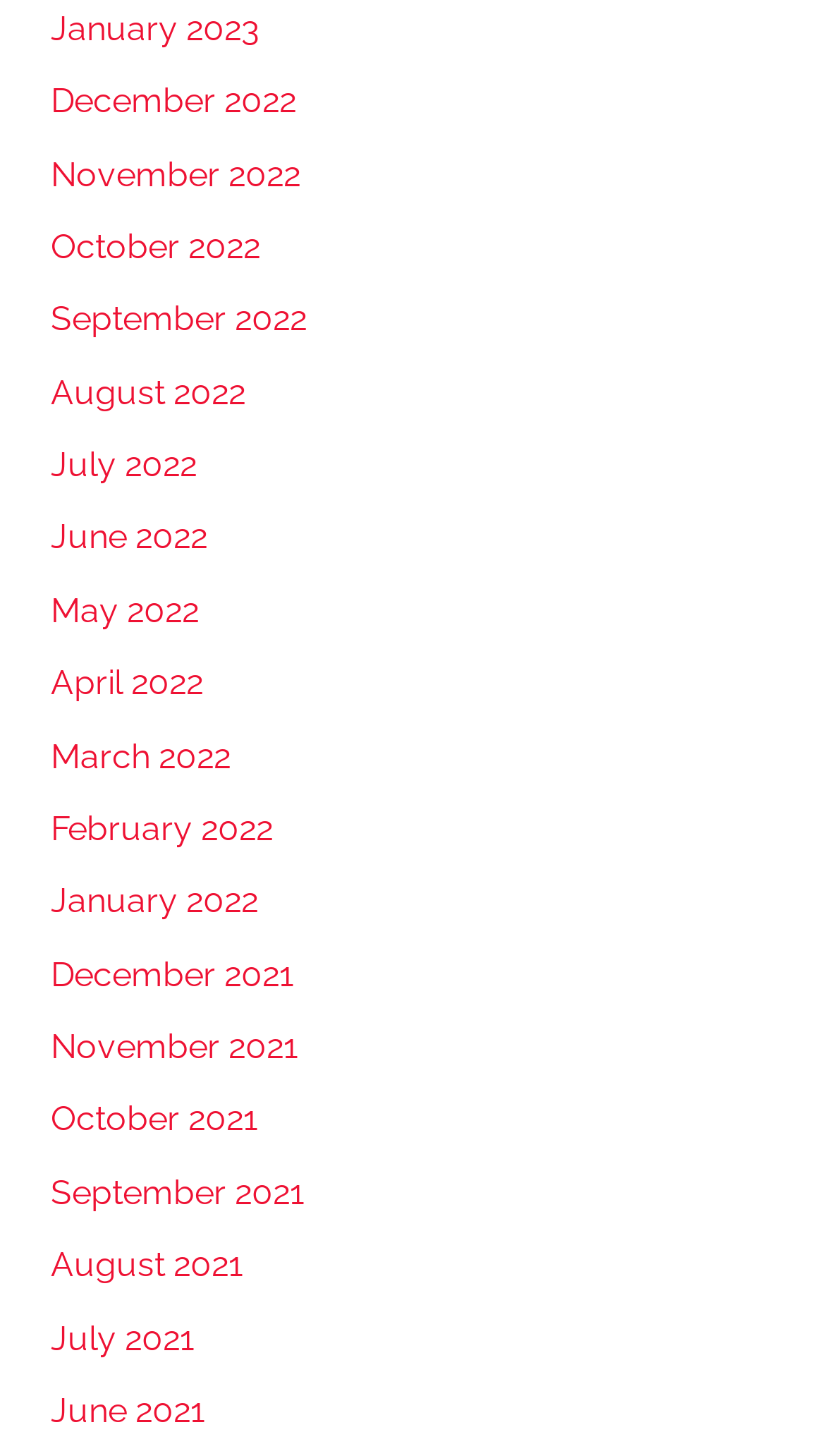Extract the bounding box coordinates for the described element: "April 2022". The coordinates should be represented as four float numbers between 0 and 1: [left, top, right, bottom].

[0.062, 0.455, 0.246, 0.483]